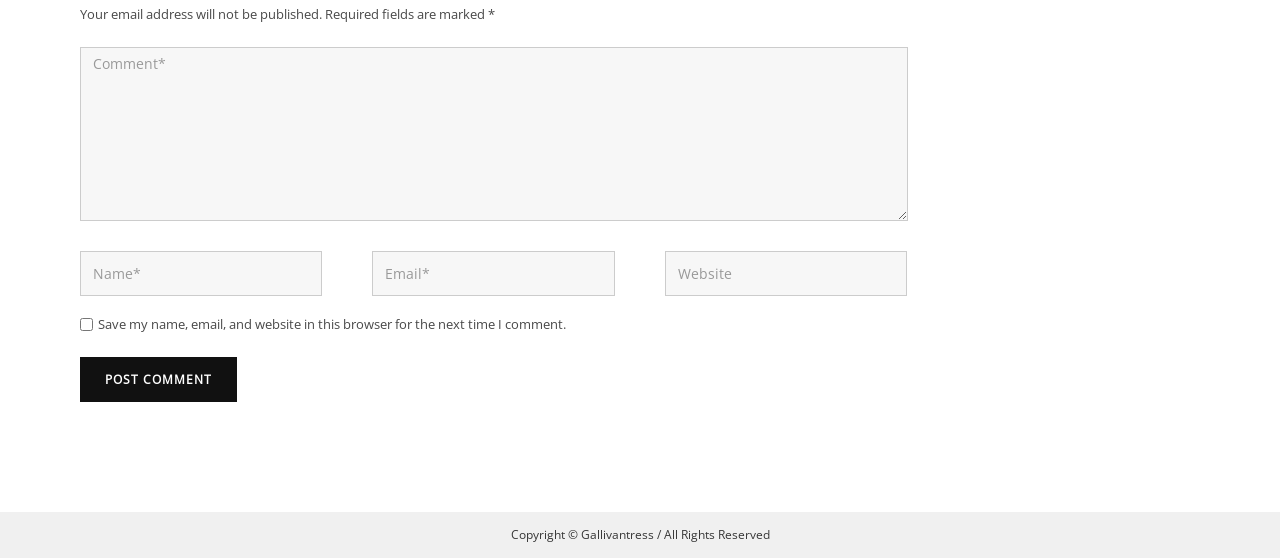How many textboxes are there?
Based on the image, give a concise answer in the form of a single word or short phrase.

3